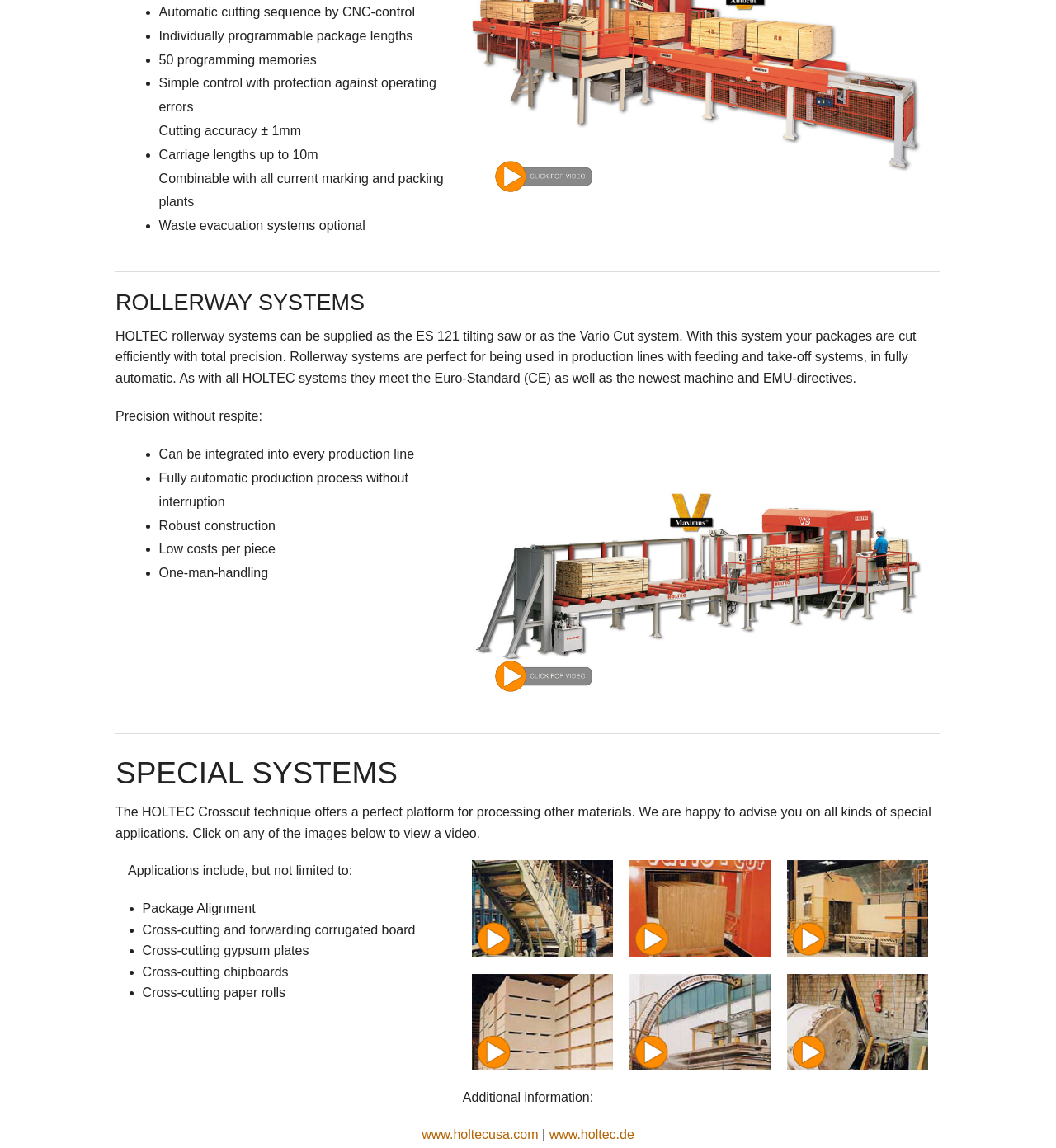Please determine the bounding box coordinates of the section I need to click to accomplish this instruction: "Click on the Maximus V link".

[0.447, 0.498, 0.879, 0.51]